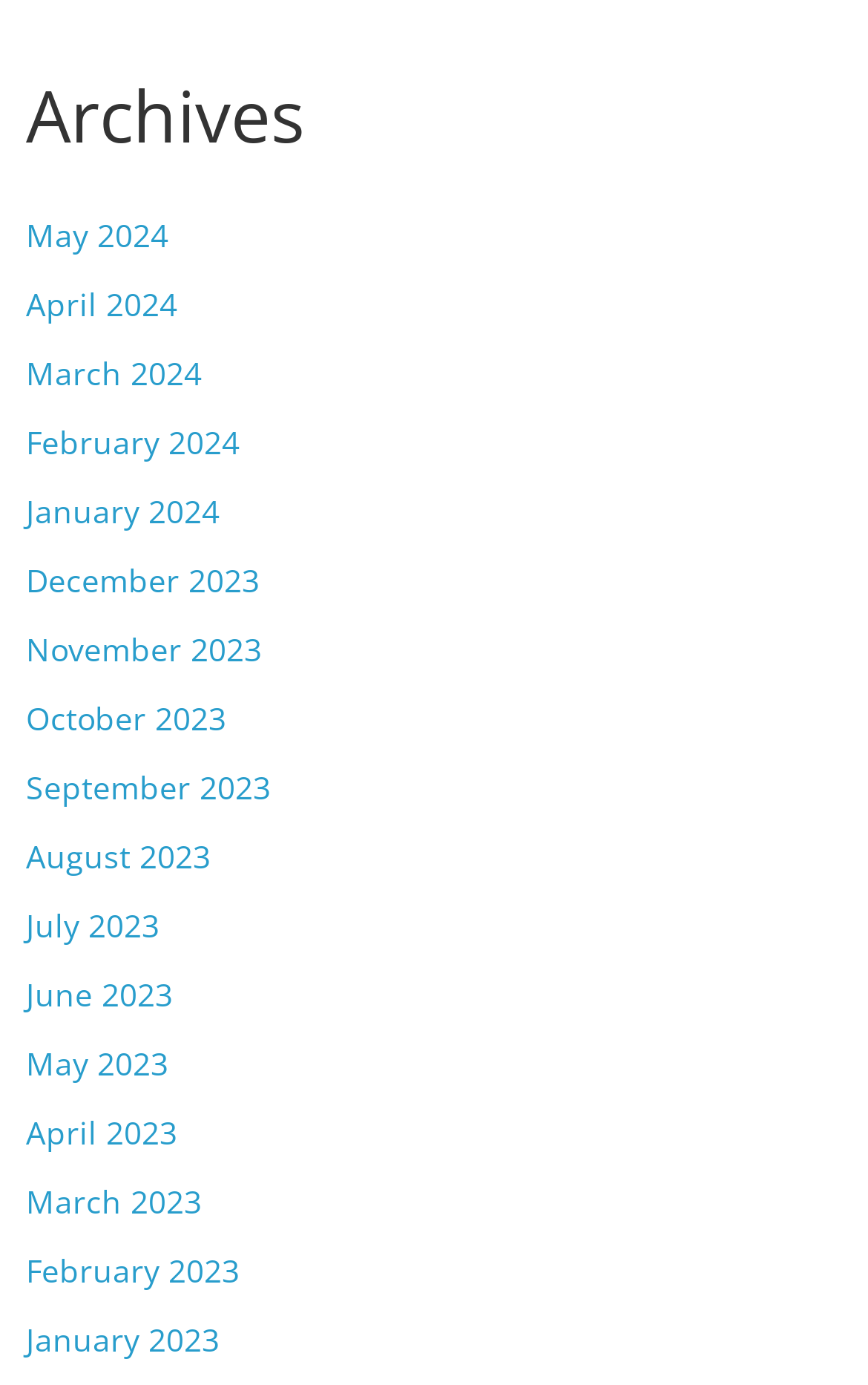Are the months listed in chronological order?
Please look at the screenshot and answer using one word or phrase.

Yes